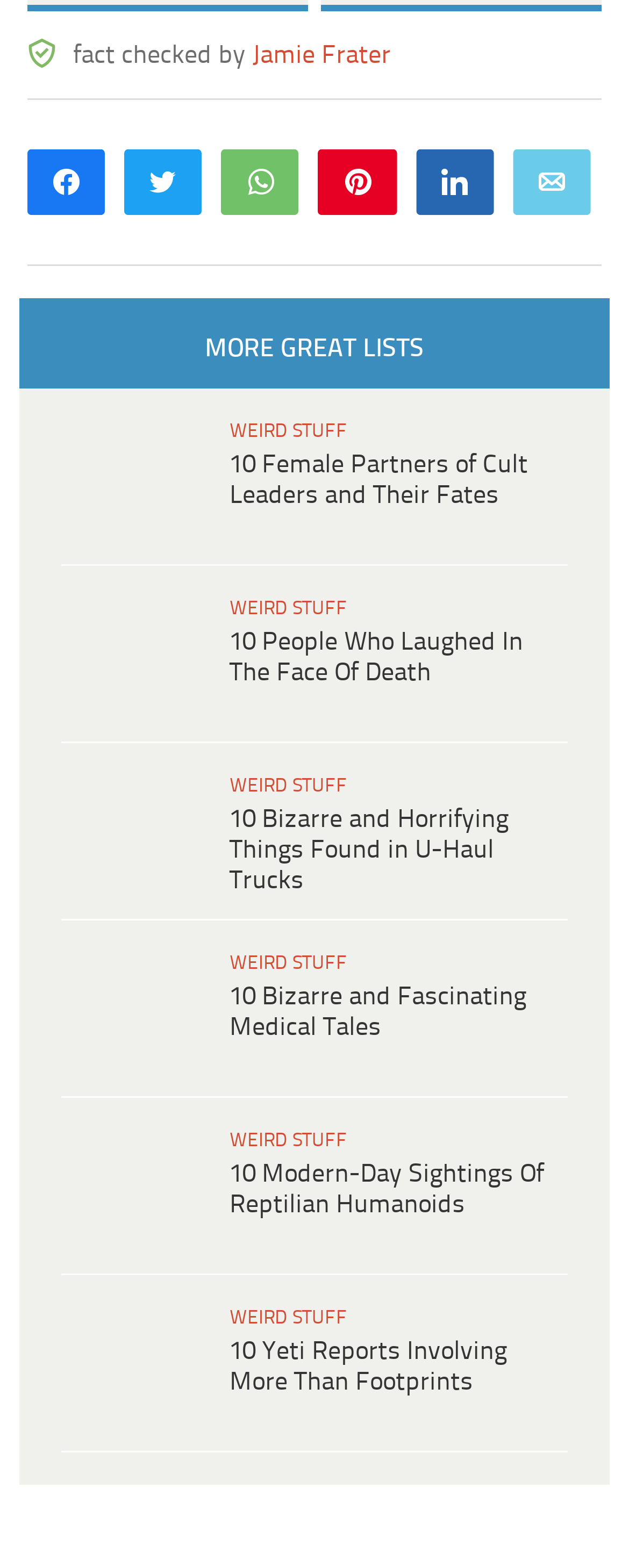Give a concise answer of one word or phrase to the question: 
How many shares does the article have?

38